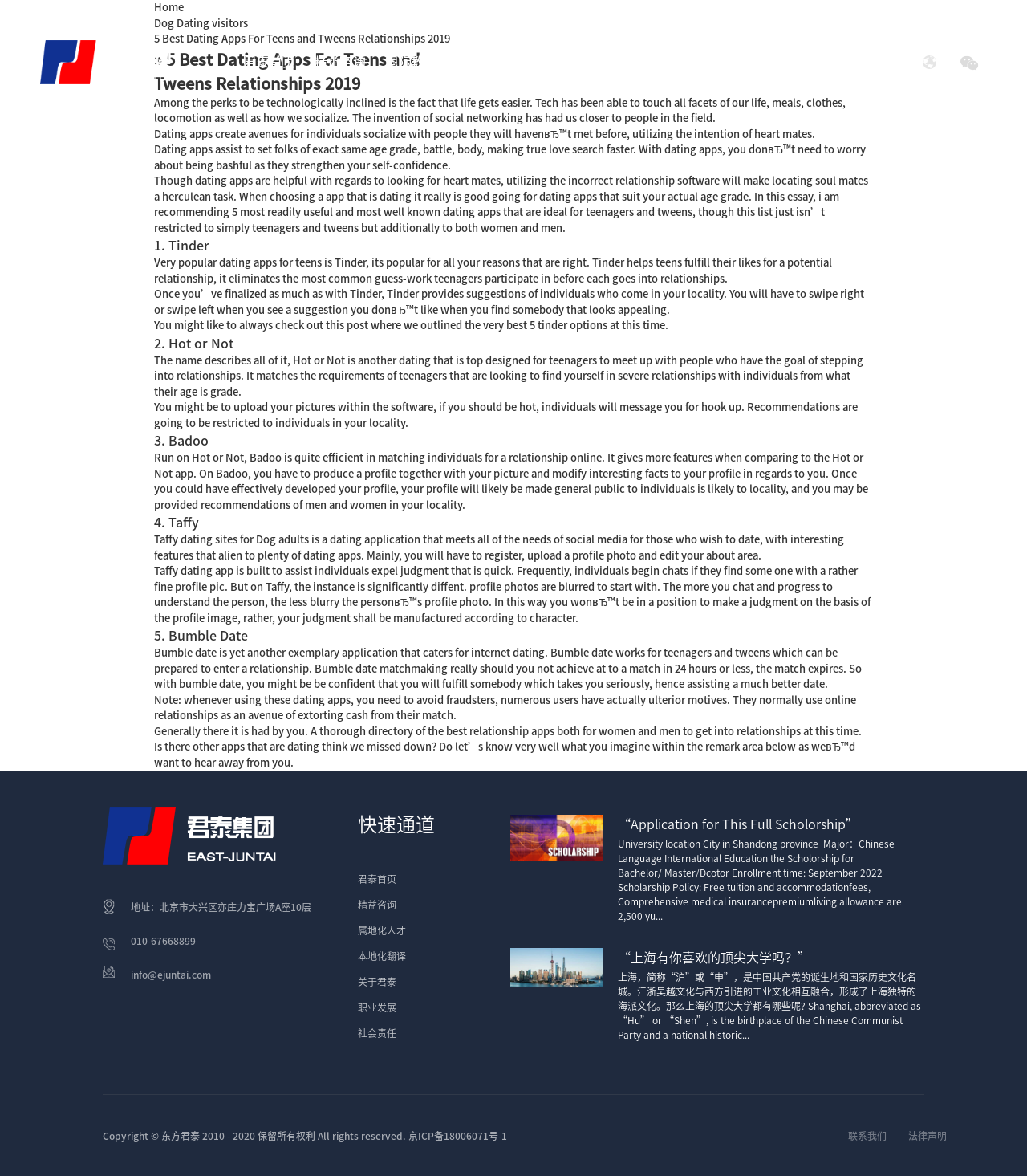Please provide a brief answer to the following inquiry using a single word or phrase:
What is the name of the company?

北京东方君泰